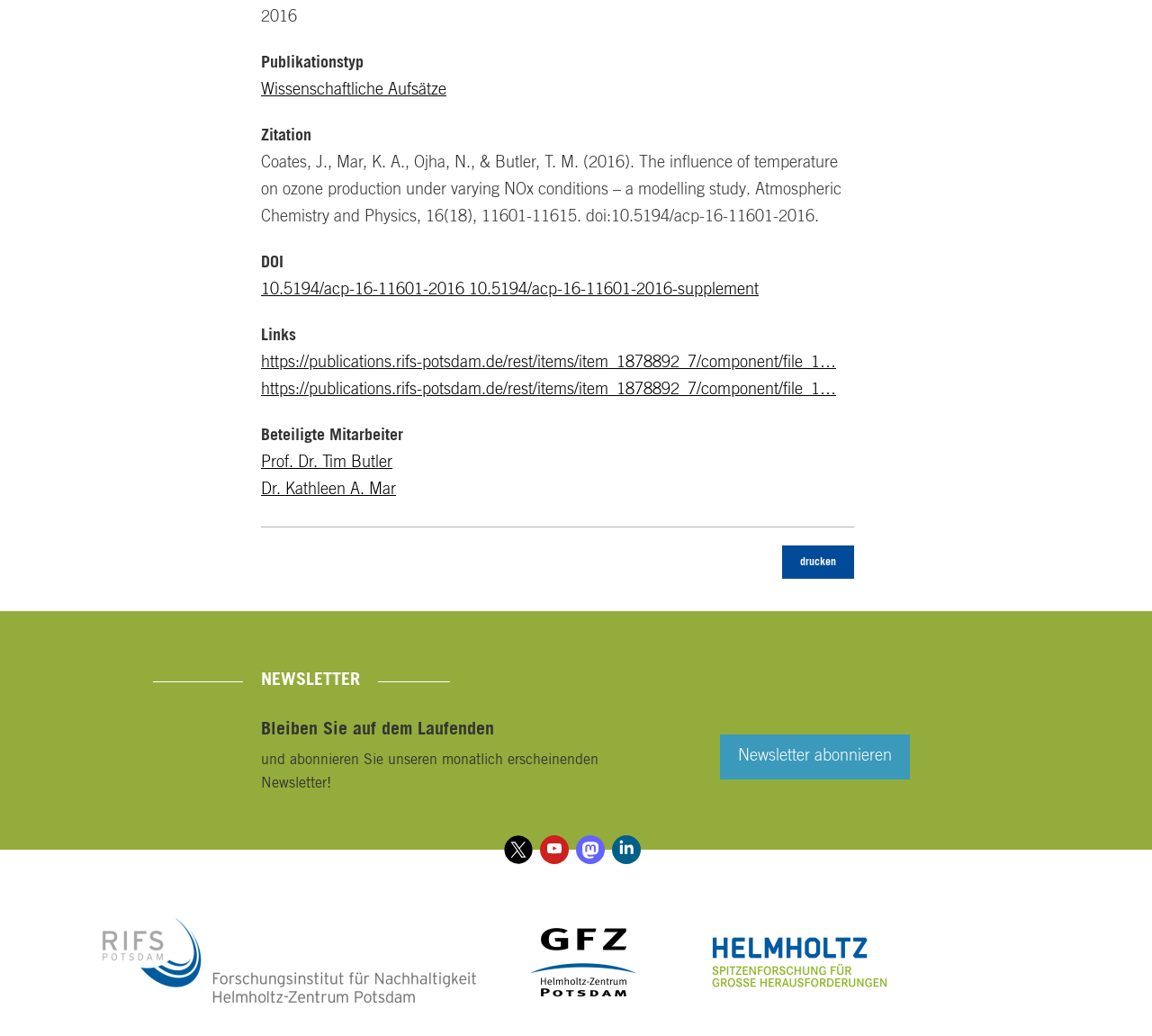Find the bounding box coordinates of the clickable area that will achieve the following instruction: "Download file".

[0.227, 0.338, 0.742, 0.364]